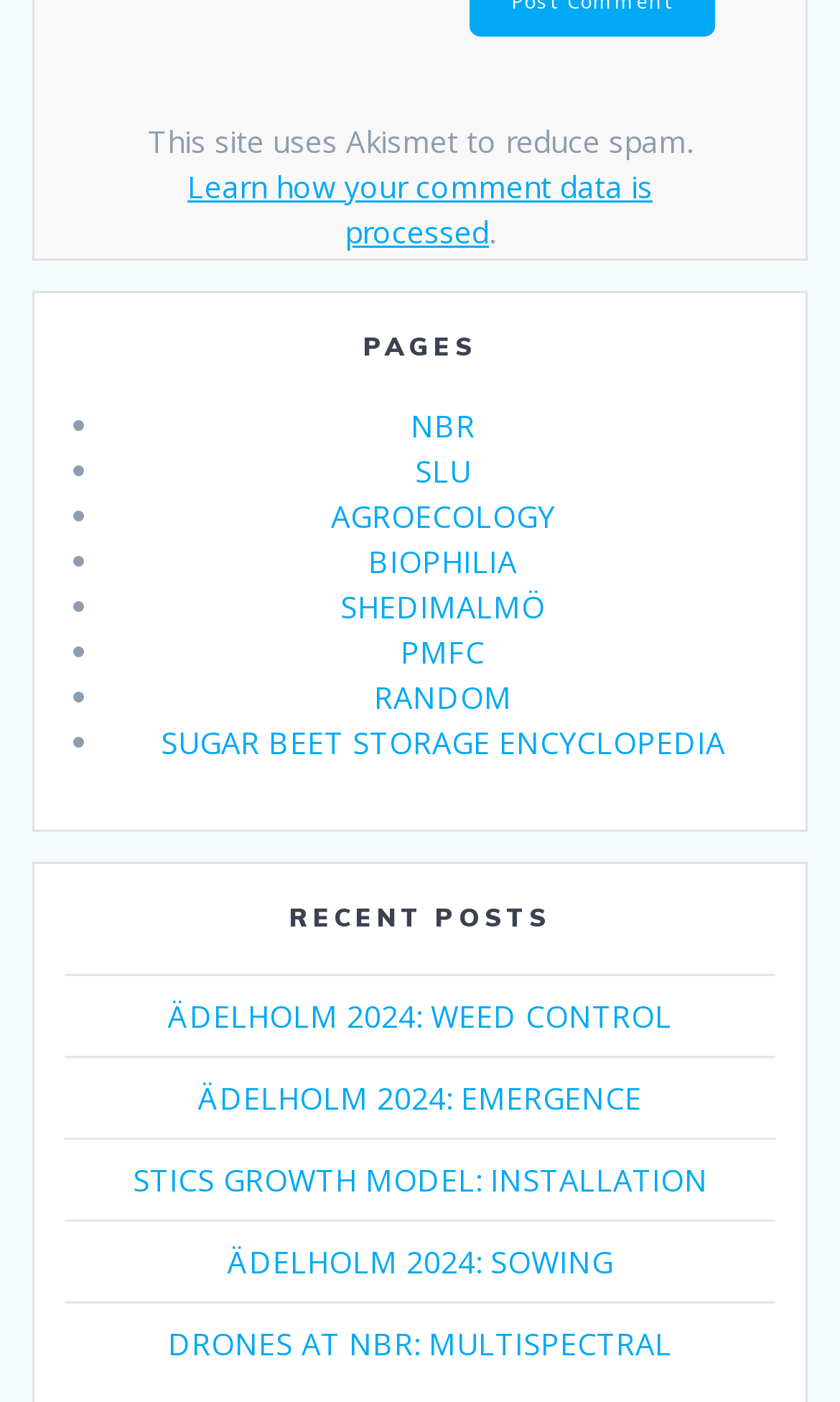Determine the bounding box coordinates for the HTML element mentioned in the following description: "BIOPHILIA". The coordinates should be a list of four floats ranging from 0 to 1, represented as [left, top, right, bottom].

[0.438, 0.385, 0.615, 0.414]